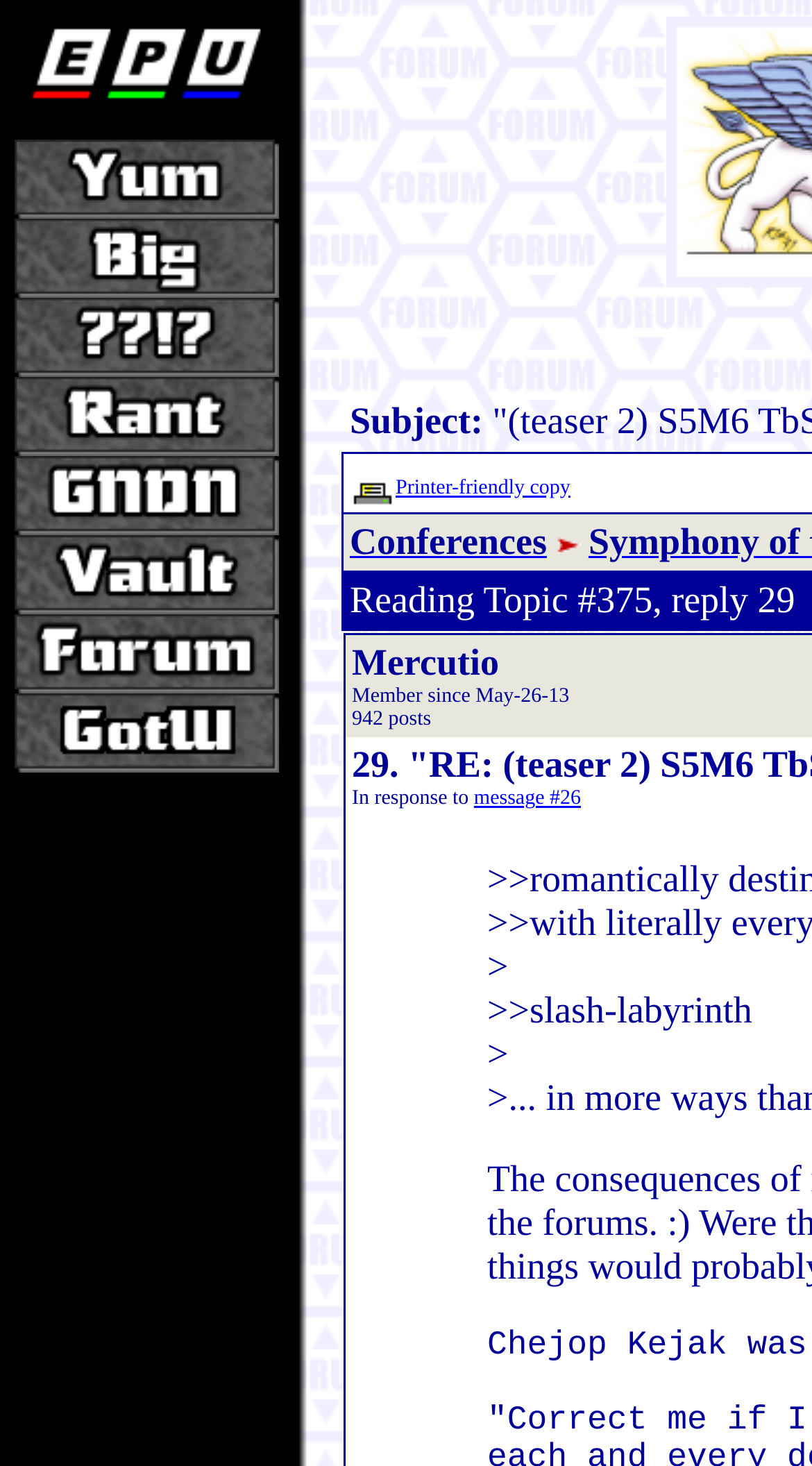Provide the bounding box coordinates of the area you need to click to execute the following instruction: "Visit Lab and Grill page".

[0.018, 0.131, 0.344, 0.155]